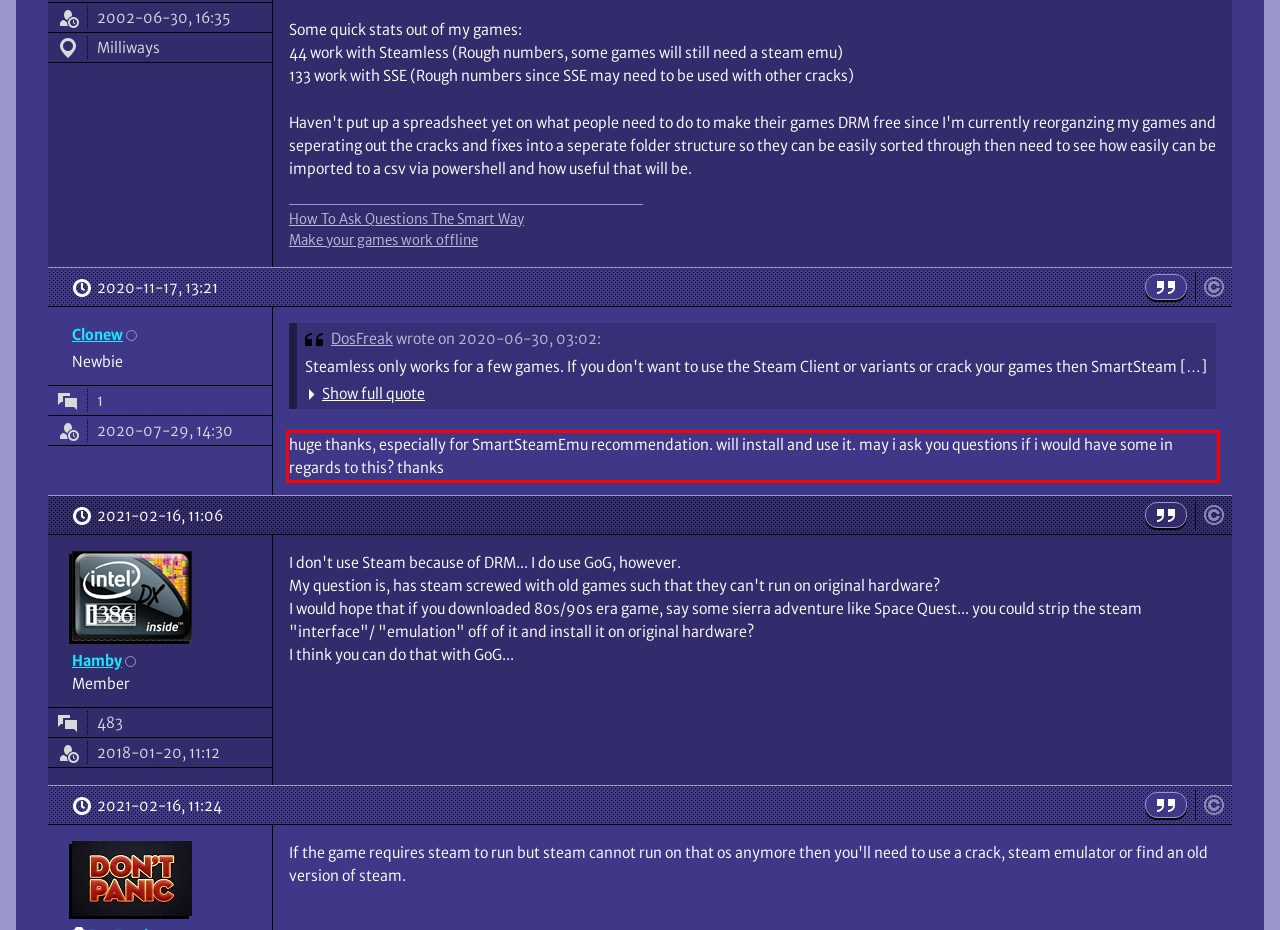You have a screenshot of a webpage with a red bounding box. Use OCR to generate the text contained within this red rectangle.

huge thanks, especially for SmartSteamEmu recommendation. will install and use it. may i ask you questions if i would have some in regards to this? thanks